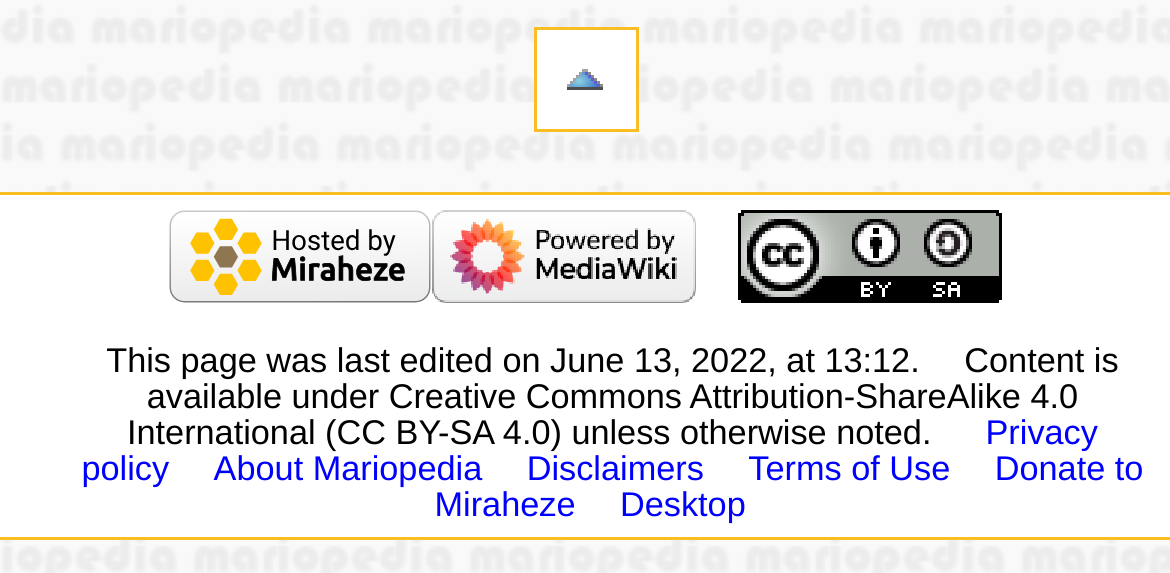Carefully observe the image and respond to the question with a detailed answer:
When was the page last edited?

The static text at the bottom of the page states 'This page was last edited on June 13, 2022, at 13:12', indicating the date and time of the last edit.